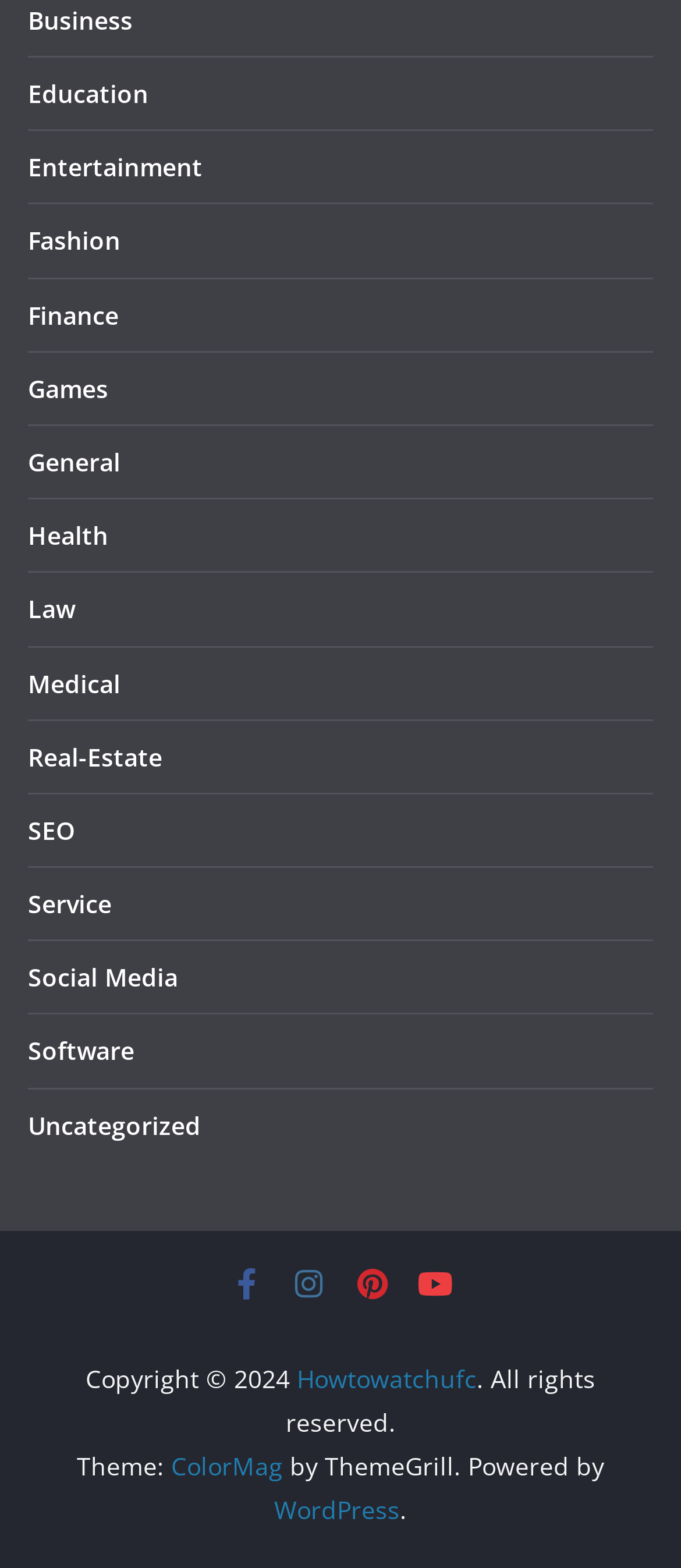Determine the coordinates of the bounding box for the clickable area needed to execute this instruction: "Go to Home page".

None